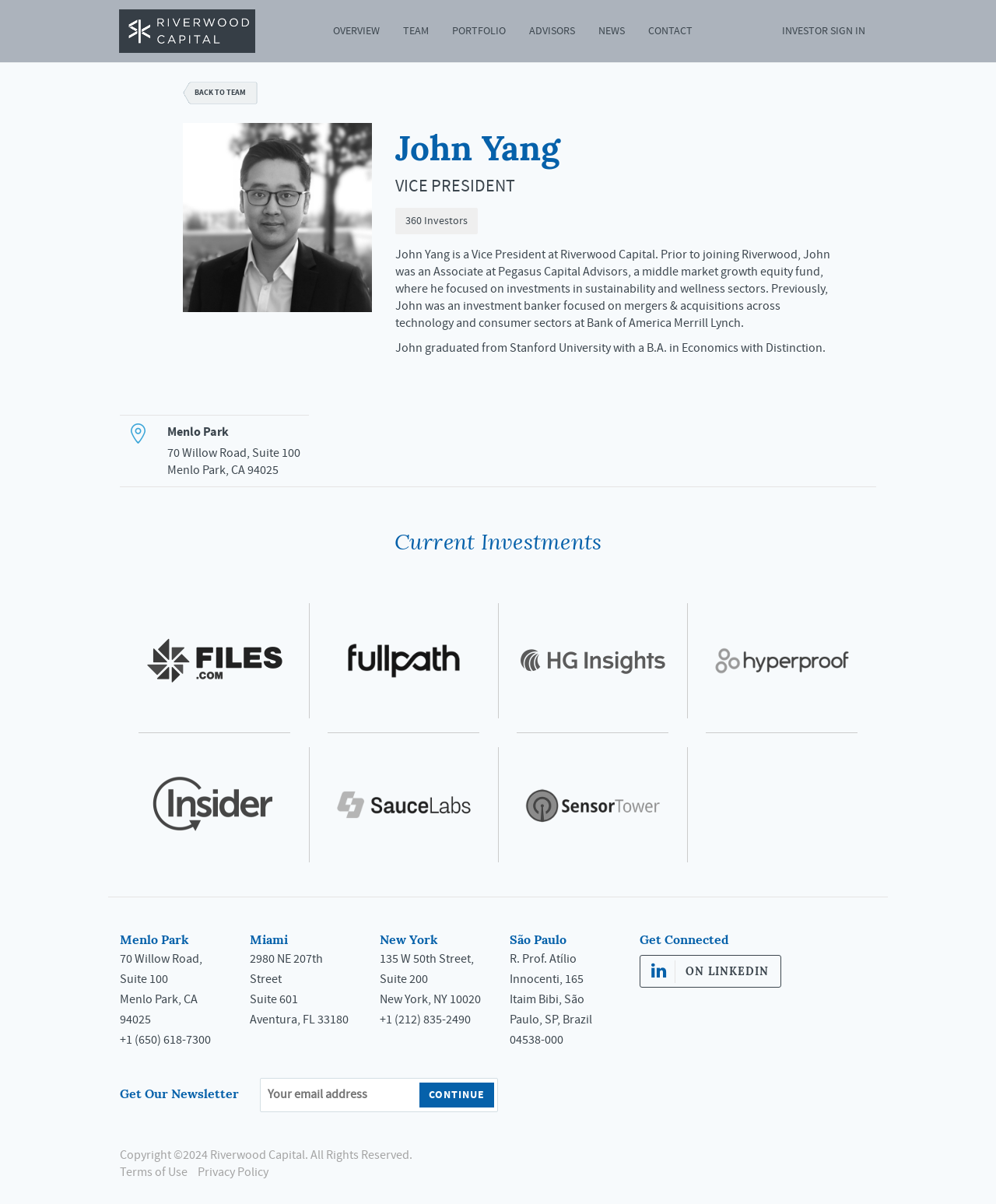Analyze the image and provide a detailed answer to the question: What is John Yang's current role?

Based on the webpage, John Yang's current role is mentioned as 'VICE PRESIDENT' in the static text element, which is located below his name.